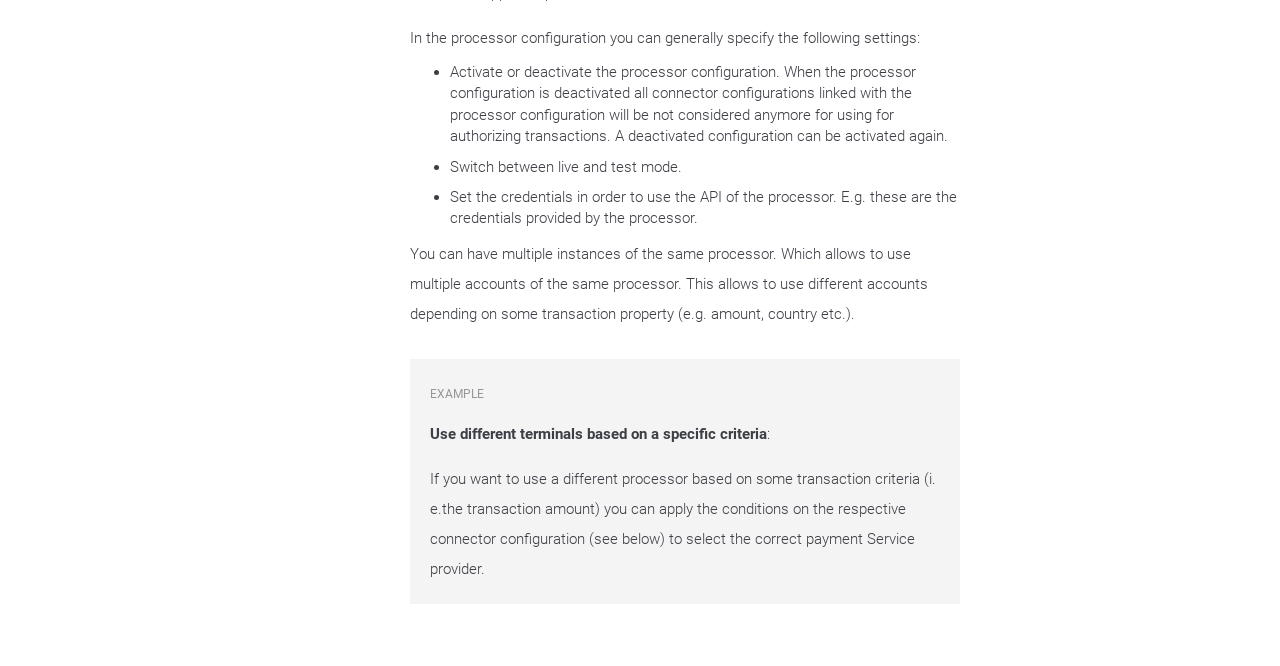Find the bounding box coordinates of the area to click in order to follow the instruction: "View the details of Some Things They Forgot to Mention".

None